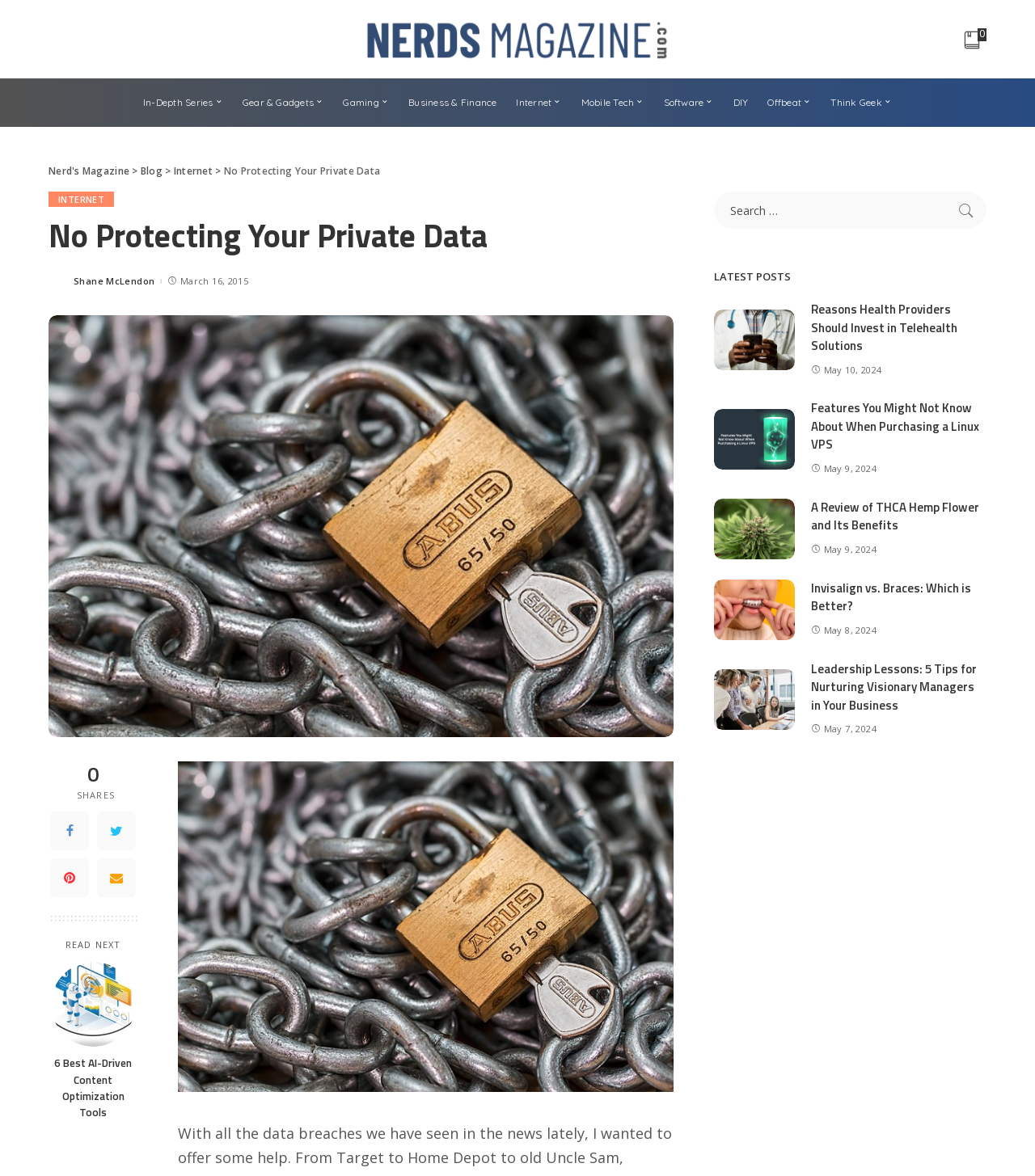Determine the bounding box coordinates for the area that should be clicked to carry out the following instruction: "Click on the 'Blog' link".

[0.136, 0.14, 0.157, 0.151]